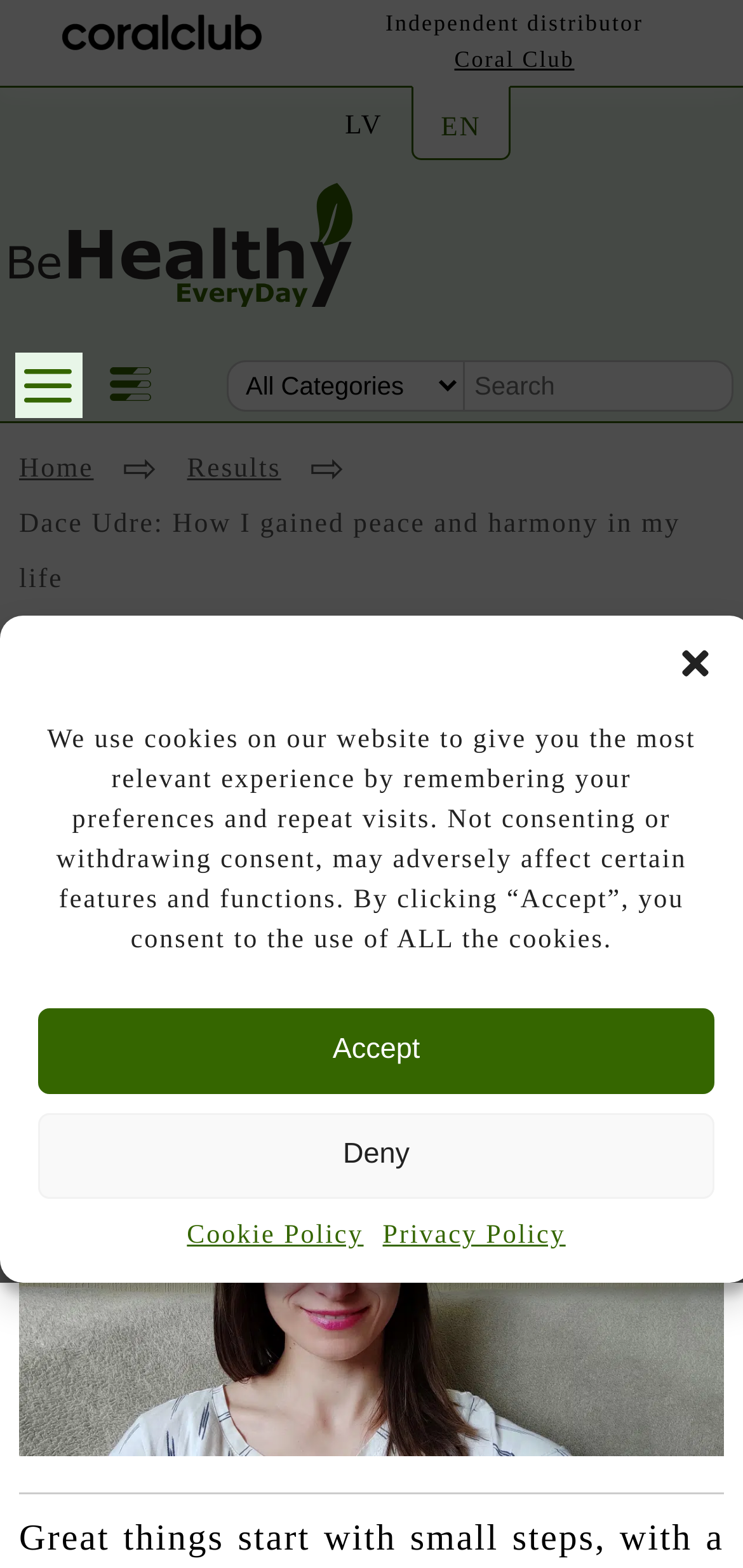Please find the bounding box coordinates for the clickable element needed to perform this instruction: "view 'how to write a good precis'".

None